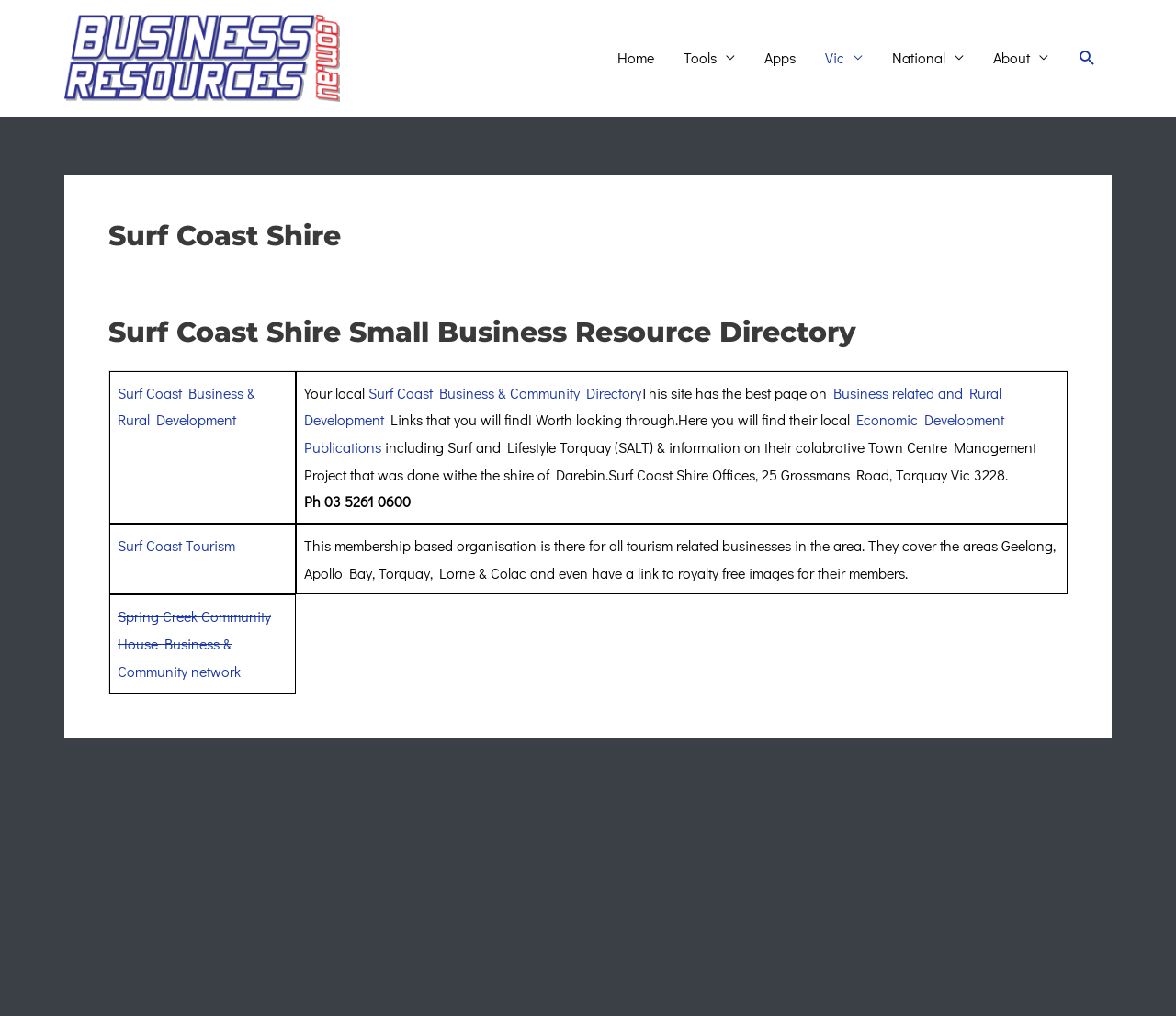Determine and generate the text content of the webpage's headline.

Surf Coast Shire